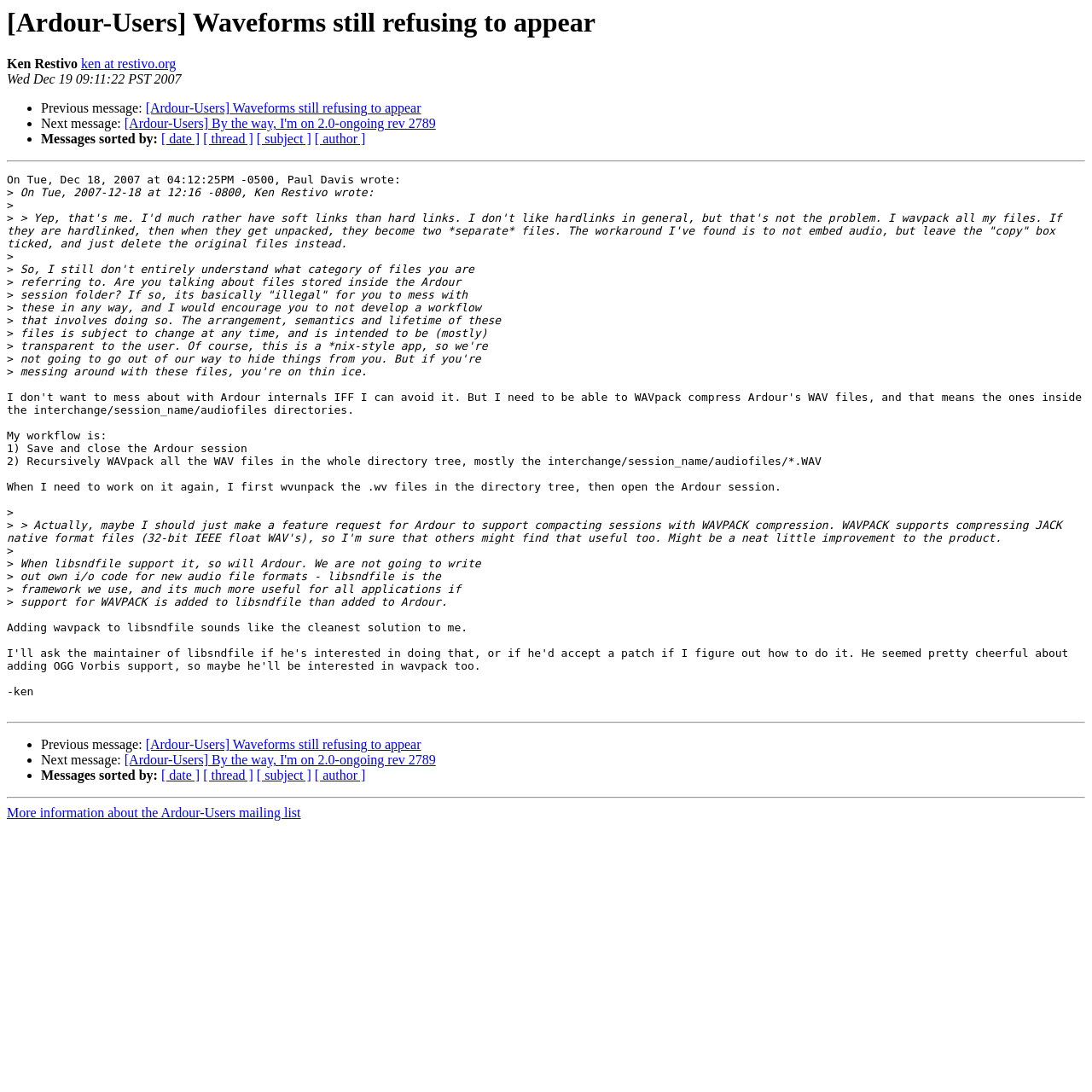Highlight the bounding box coordinates of the element you need to click to perform the following instruction: "View more information about the Ardour-Users mailing list."

[0.006, 0.738, 0.275, 0.751]